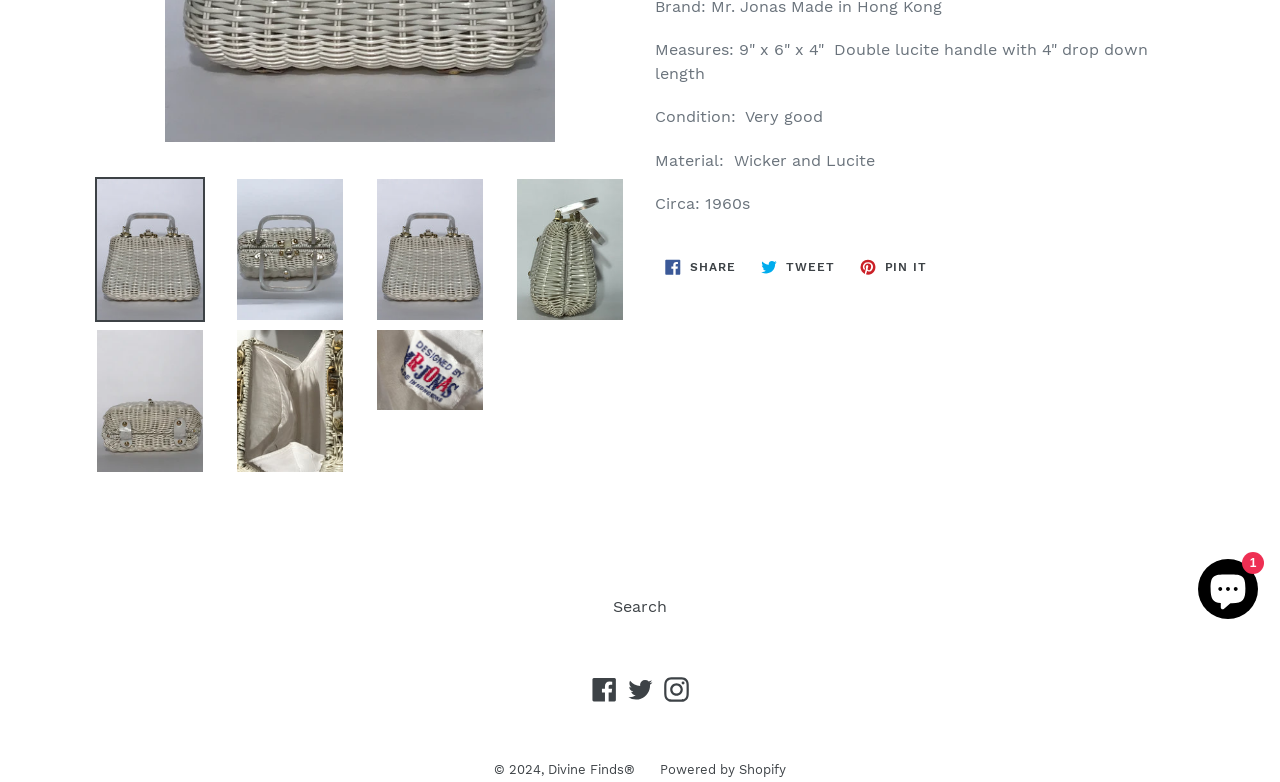Provide the bounding box coordinates of the HTML element this sentence describes: "Powered by Shopify".

[0.516, 0.975, 0.614, 0.994]